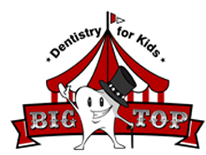Detail every visible element in the image extensively.

The image features a playful and engaging logo for "Big Top Dentistry for Kids." The design creatively incorporates a cheerful tooth character, adorned with a top hat and holding a cane, symbolizing a fun and friendly dental experience for children. The tooth stands in front of a vibrant, red-and-white striped circus tent, reflecting the theme of a circus and creating a whimsical atmosphere. Above the character, the tagline "*Dentistry for Kids*" emphasizes the focus on pediatric dental care, while the bold lettering of "BIG TOP" is prominently displayed in ribbon-like banners, enhancing the overall festive and inviting design. This logo perfectly captures the essence of a child-friendly dental practice, making dental visits approachable and enjoyable for young patients.